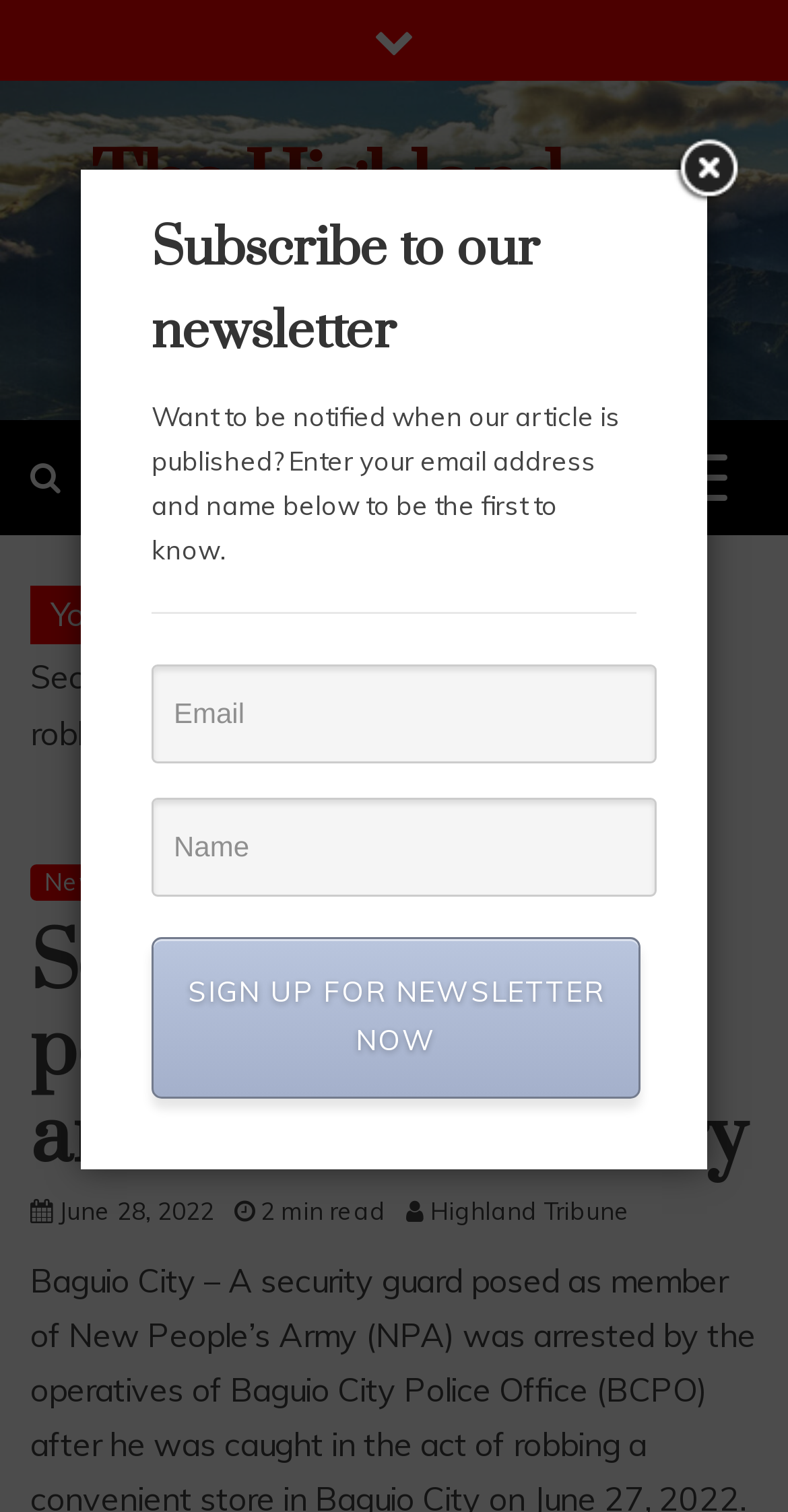Please locate the bounding box coordinates of the element that should be clicked to achieve the given instruction: "Click the home button".

[0.346, 0.398, 0.456, 0.425]